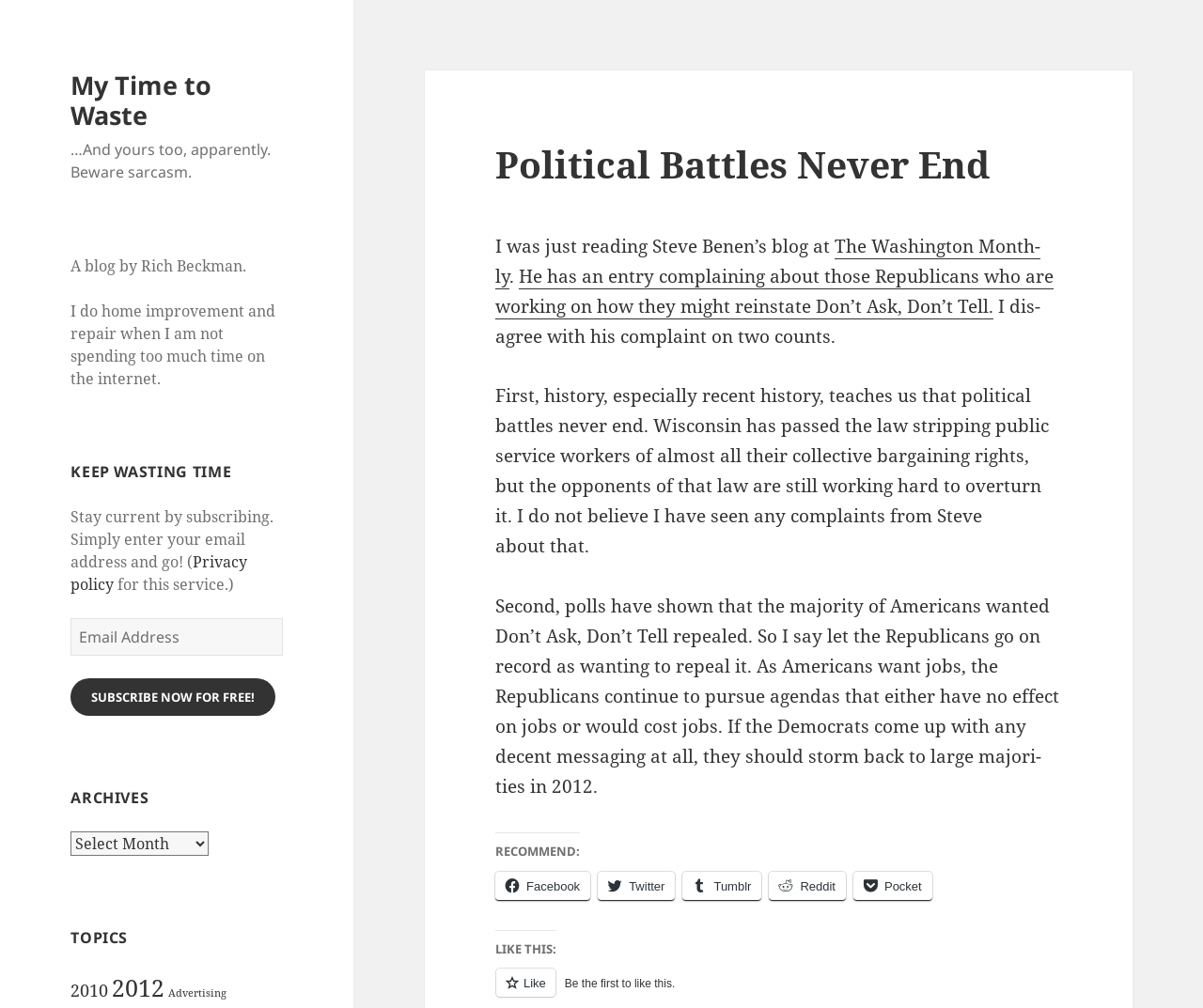Please determine and provide the text content of the webpage's heading.

Political Battles Never End